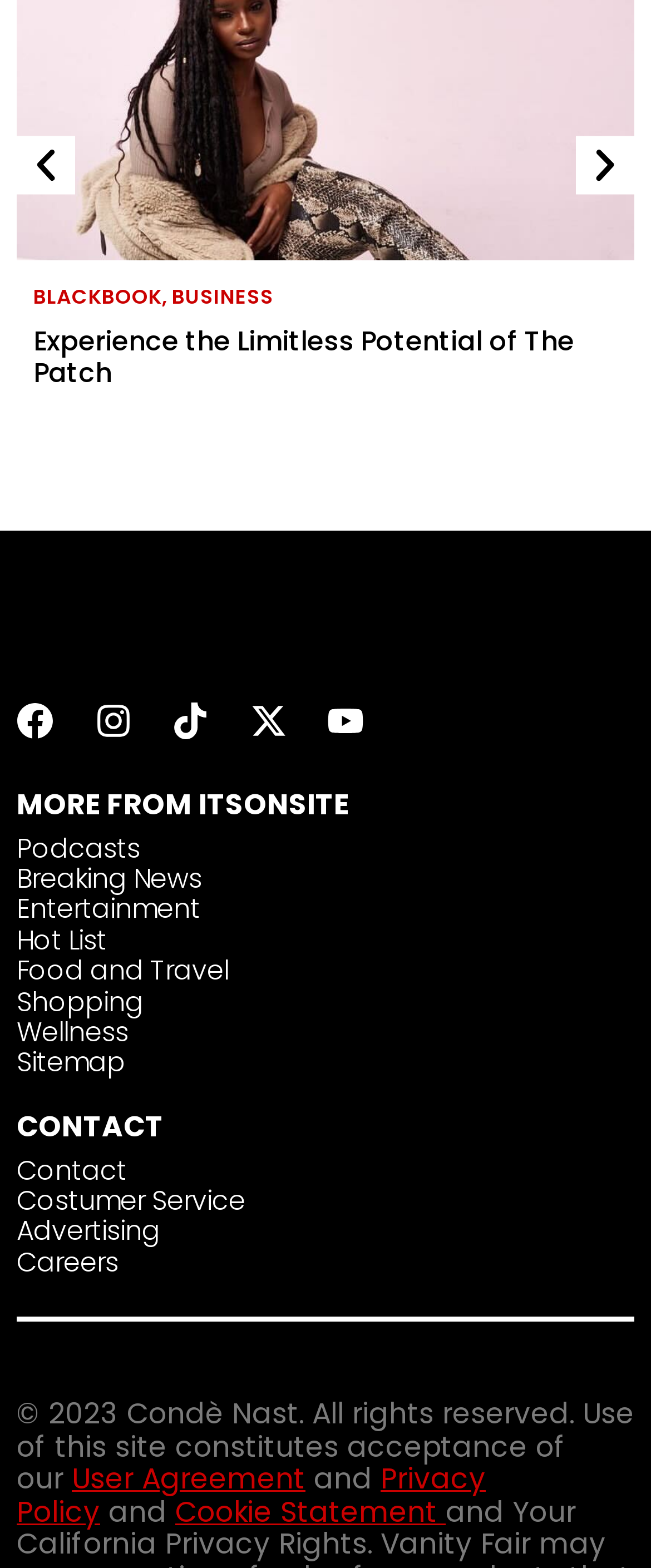Please mark the clickable region by giving the bounding box coordinates needed to complete this instruction: "Click on the BLACKBOOK link".

[0.051, 0.18, 0.249, 0.198]